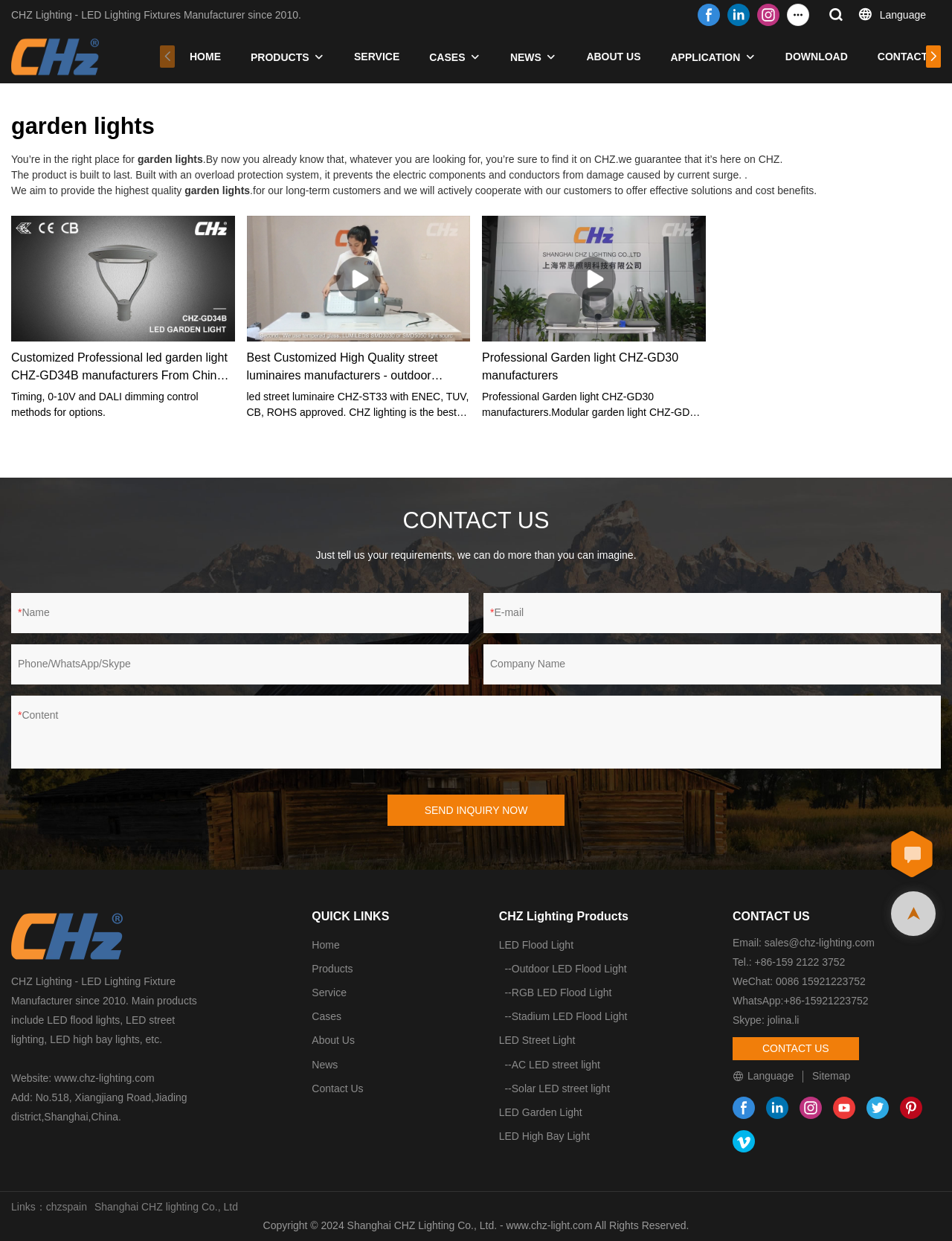Identify the bounding box for the element characterized by the following description: "LED Garden Light".

[0.524, 0.892, 0.612, 0.901]